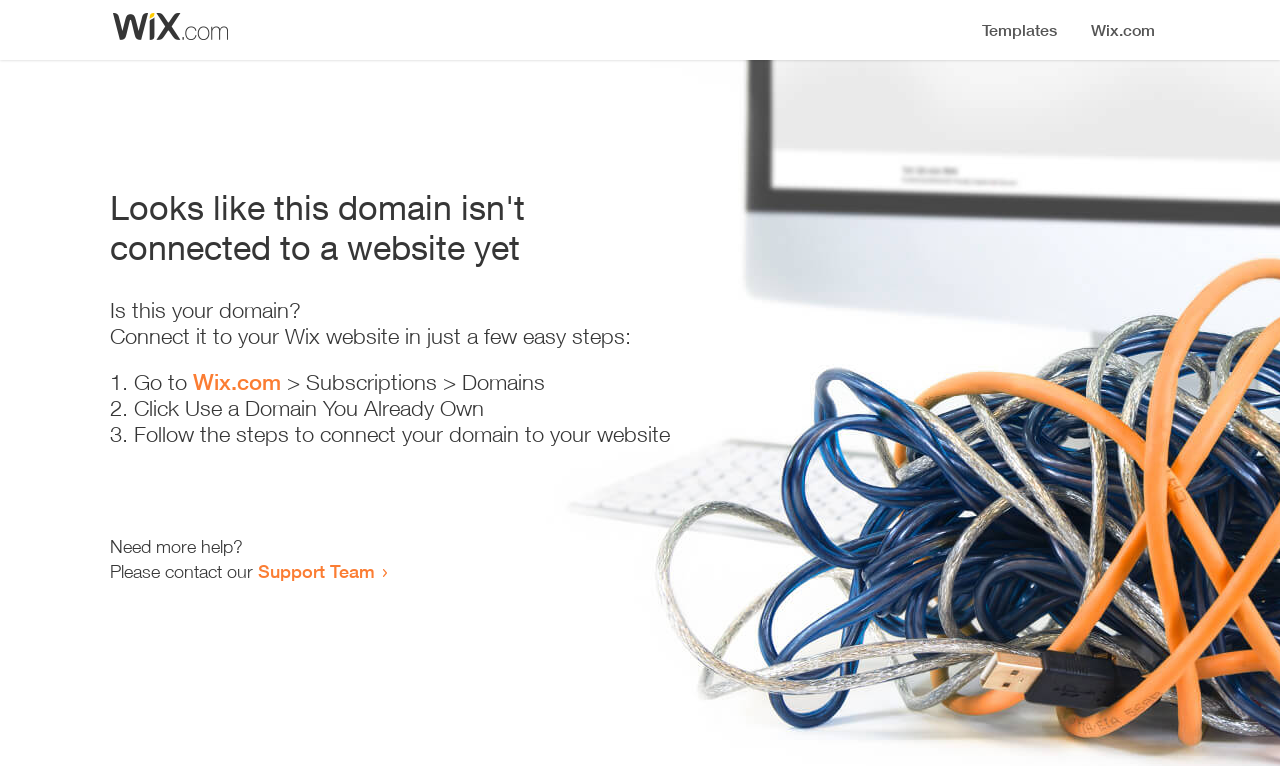Refer to the image and offer a detailed explanation in response to the question: Where can I get more help if I need it?

The webpage provides a link to the 'Support Team' which suggests that users can contact them for more help if needed.